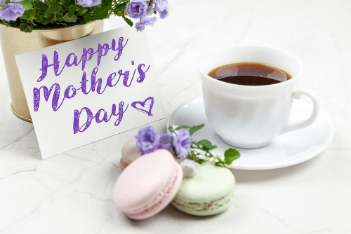Answer the following in one word or a short phrase: 
What is written on the card in the image?

Happy Mother's Day